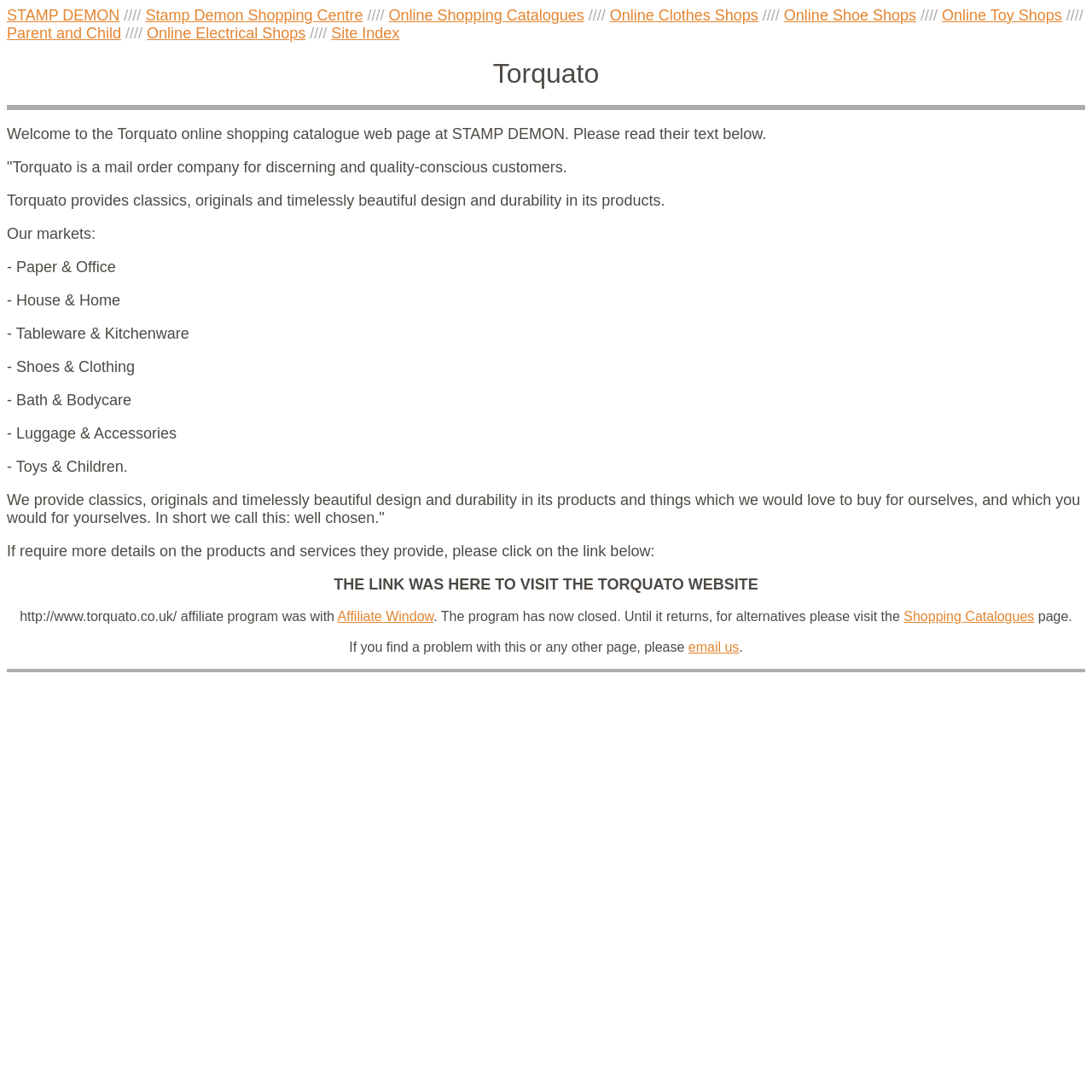Please locate the clickable area by providing the bounding box coordinates to follow this instruction: "go to Online Shopping Catalogues".

[0.356, 0.008, 0.535, 0.021]